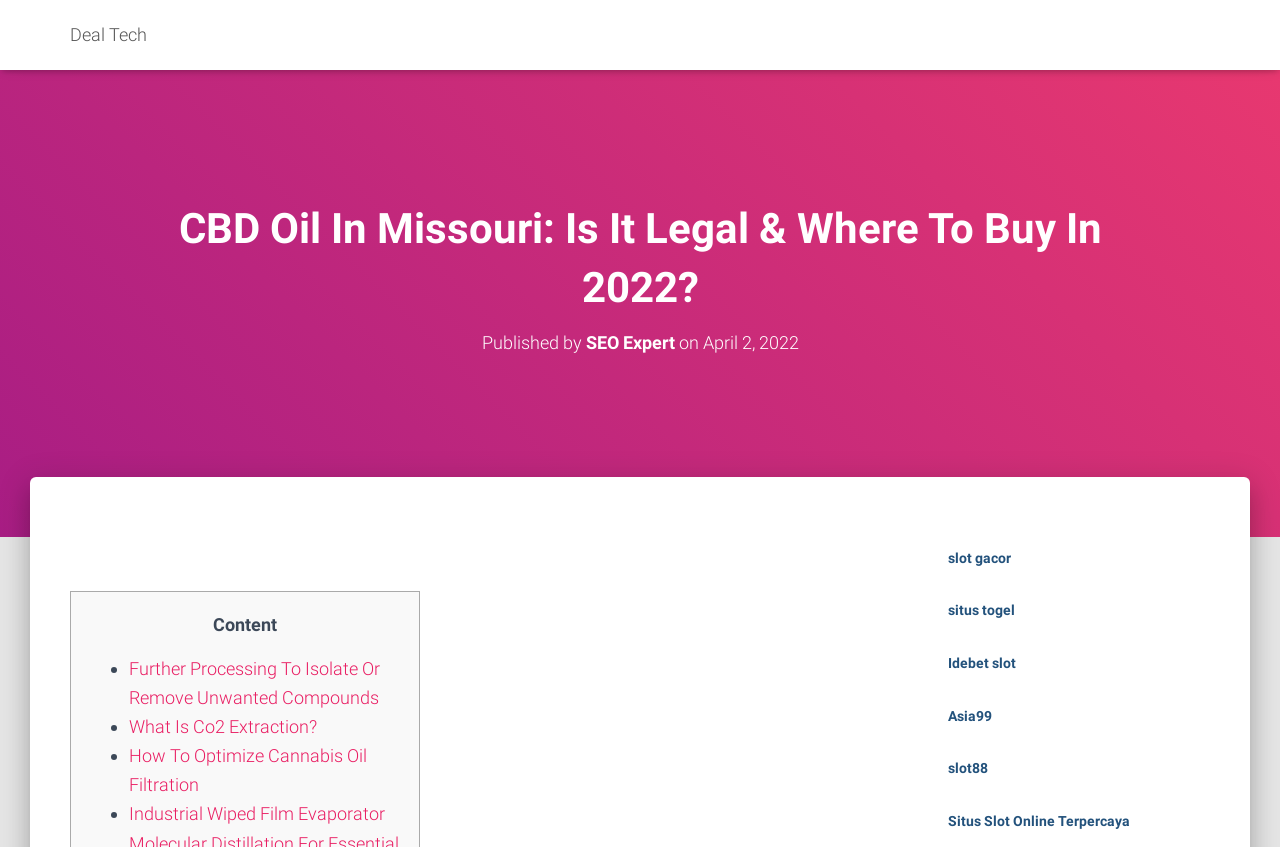Extract the bounding box coordinates for the UI element described by the text: "parent_node: Featured". The coordinates should be in the form of [left, top, right, bottom] with values between 0 and 1.

None